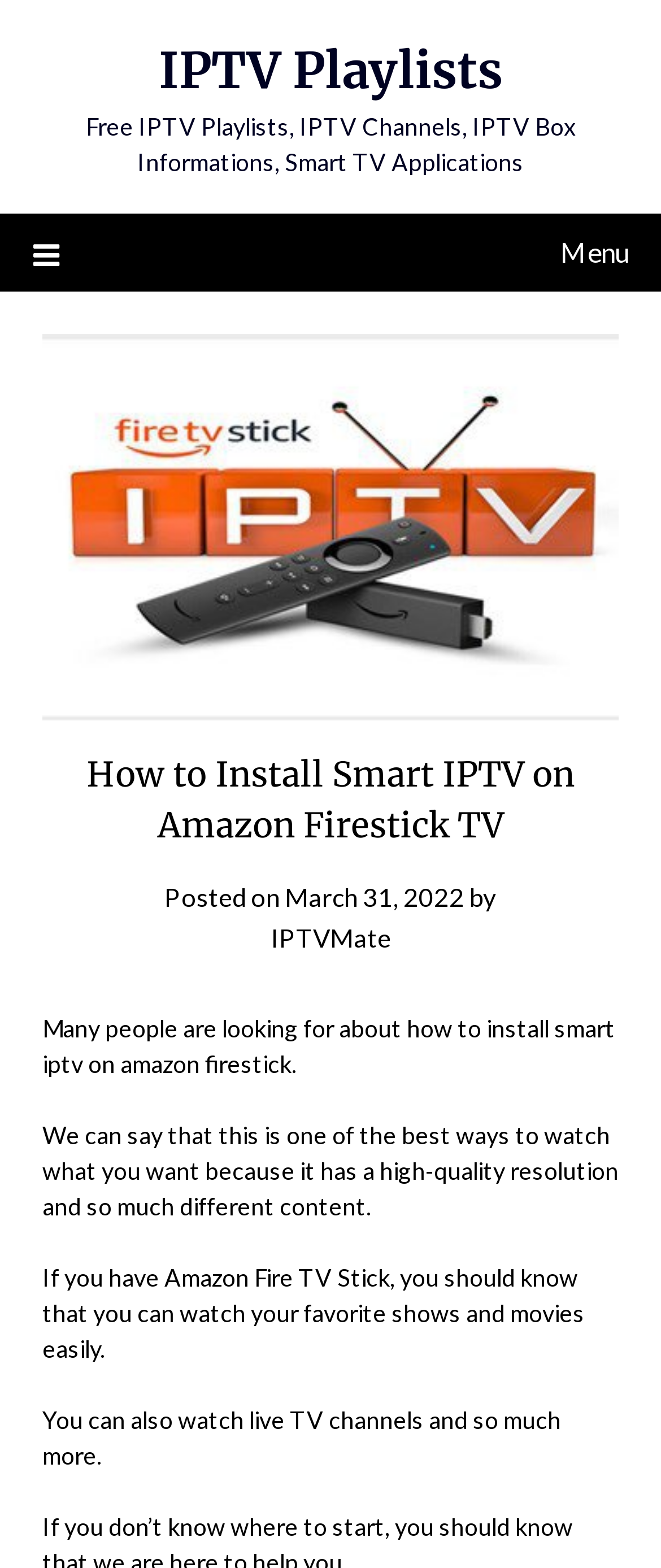Identify and provide the text content of the webpage's primary headline.

How to Install Smart IPTV on Amazon Firestick TV